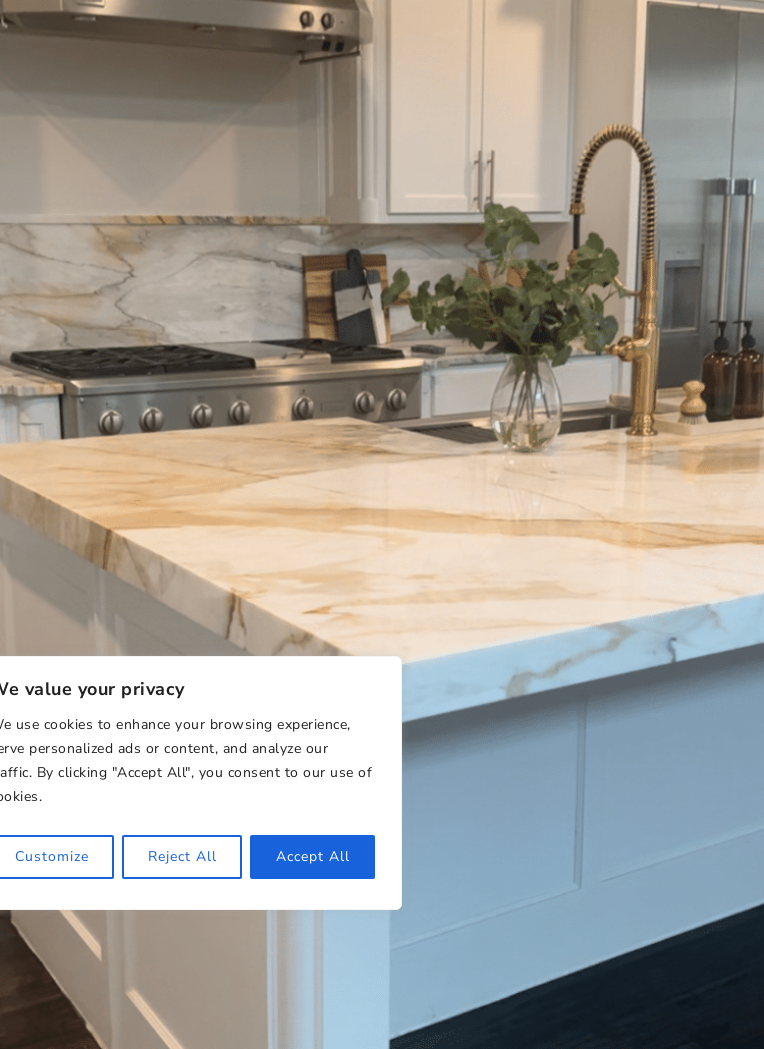Refer to the screenshot and answer the following question in detail:
What type of material is the stove made of?

The caption describes the stove as 'modern stainless steel', implying that the stove is made of stainless steel material.